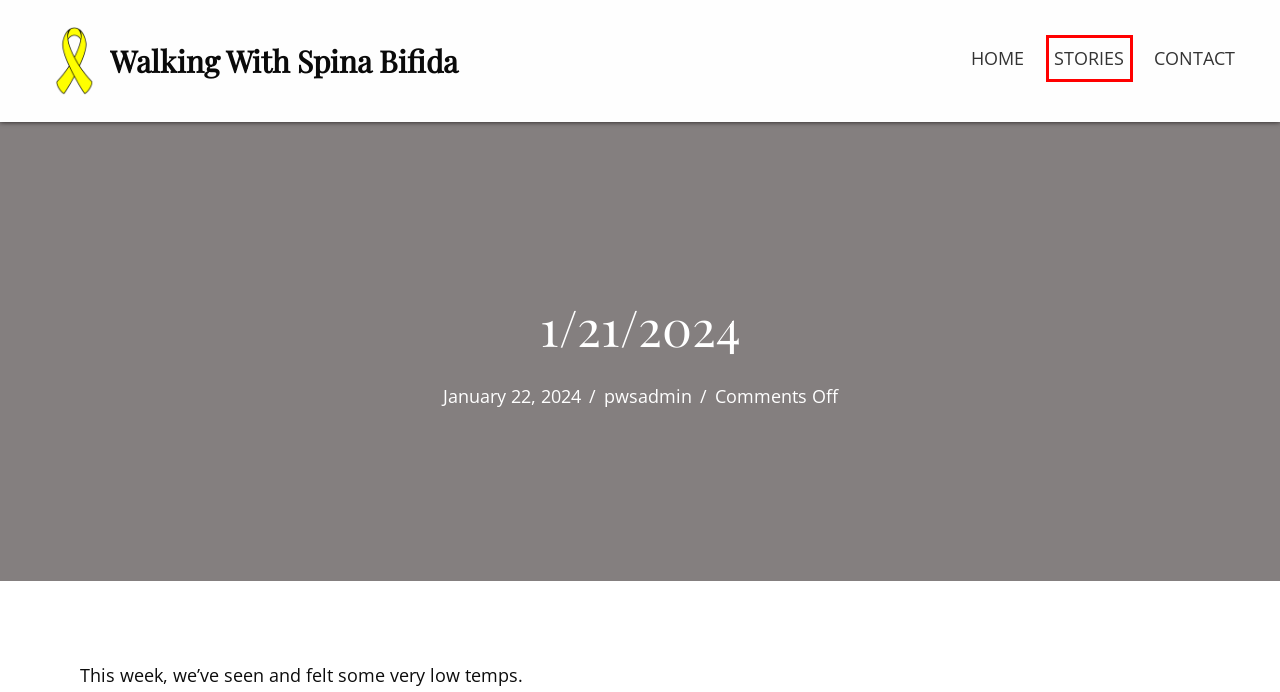You are provided a screenshot of a webpage featuring a red bounding box around a UI element. Choose the webpage description that most accurately represents the new webpage after clicking the element within the red bounding box. Here are the candidates:
A. Stories From My Journey With Spina Bifida | Walking With Spina Bifida
B. Midsomer Murders - Walking With Spina Bifida
C. Procedures Archives - Walking With Spina Bifida
D. Spina Bifida Archives - Walking With Spina Bifida
E. God Archives - Walking With Spina Bifida
F. Stories - Walking With Spina Bifida
G. pwsadmin, Author at Walking With Spina Bifida
H. Contact - Walking With Spina Bifida

F